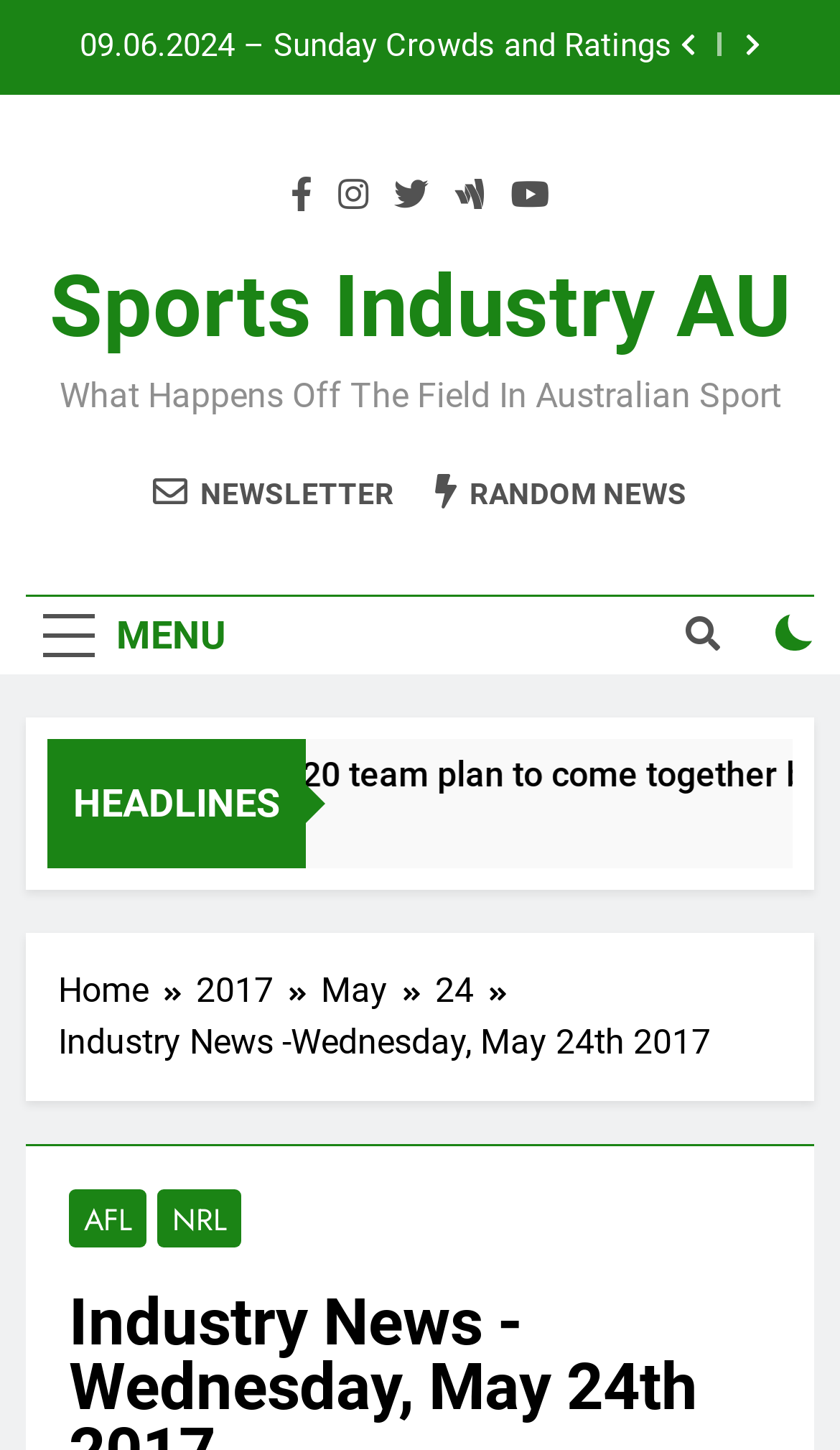Pinpoint the bounding box coordinates of the clickable element needed to complete the instruction: "Read the article about AFL". The coordinates should be provided as four float numbers between 0 and 1: [left, top, right, bottom].

[0.082, 0.82, 0.174, 0.86]